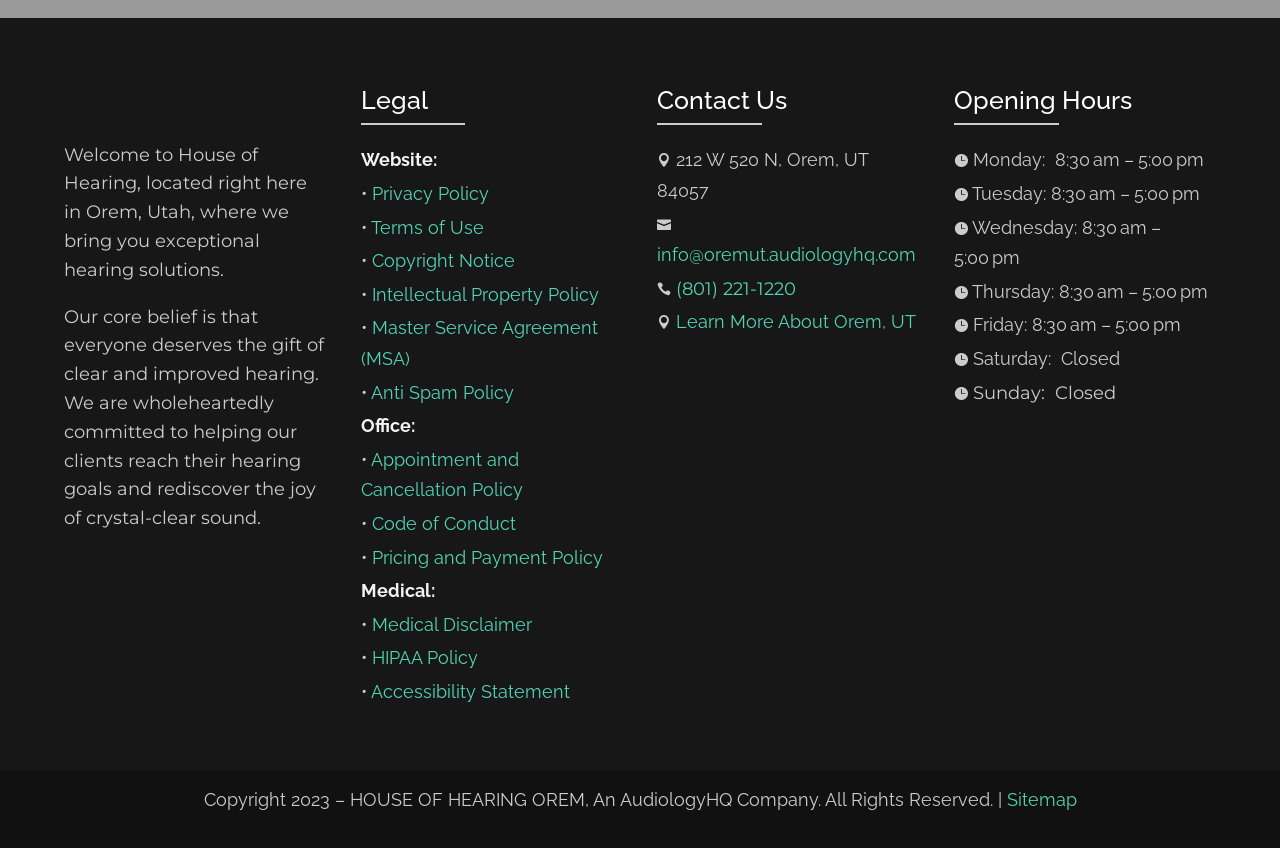What is the name of the company owning the website?
Please provide a comprehensive answer based on the contents of the image.

The copyright information at the bottom of the webpage mentions 'HOUSE OF HEARING OREM, An AudiologyHQ Company' which indicates that HOUSE OF HEARING OREM is the company owning the website.